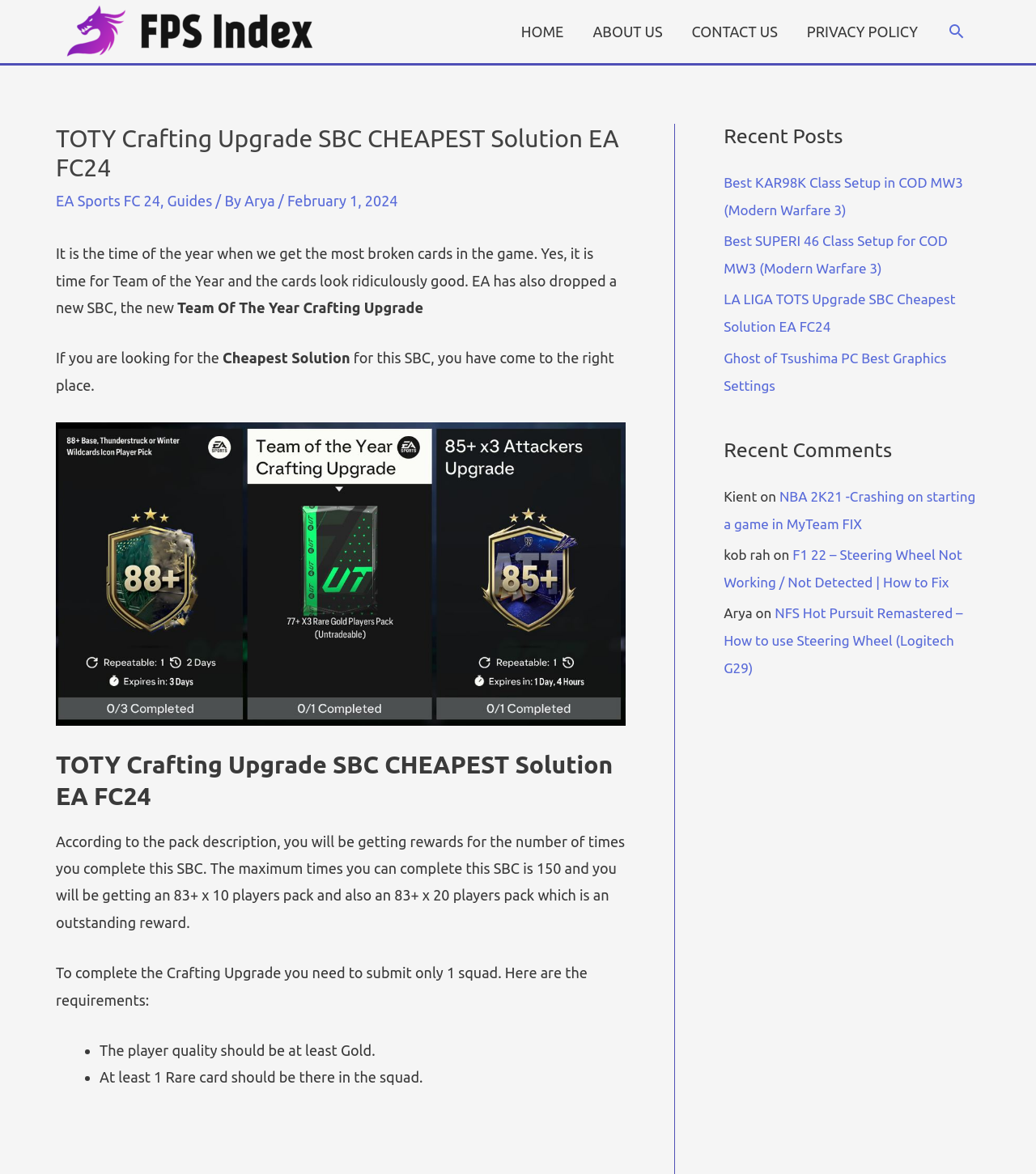What is required in the squad for the Crafting Upgrade?
Using the visual information, respond with a single word or phrase.

At least 1 Rare card